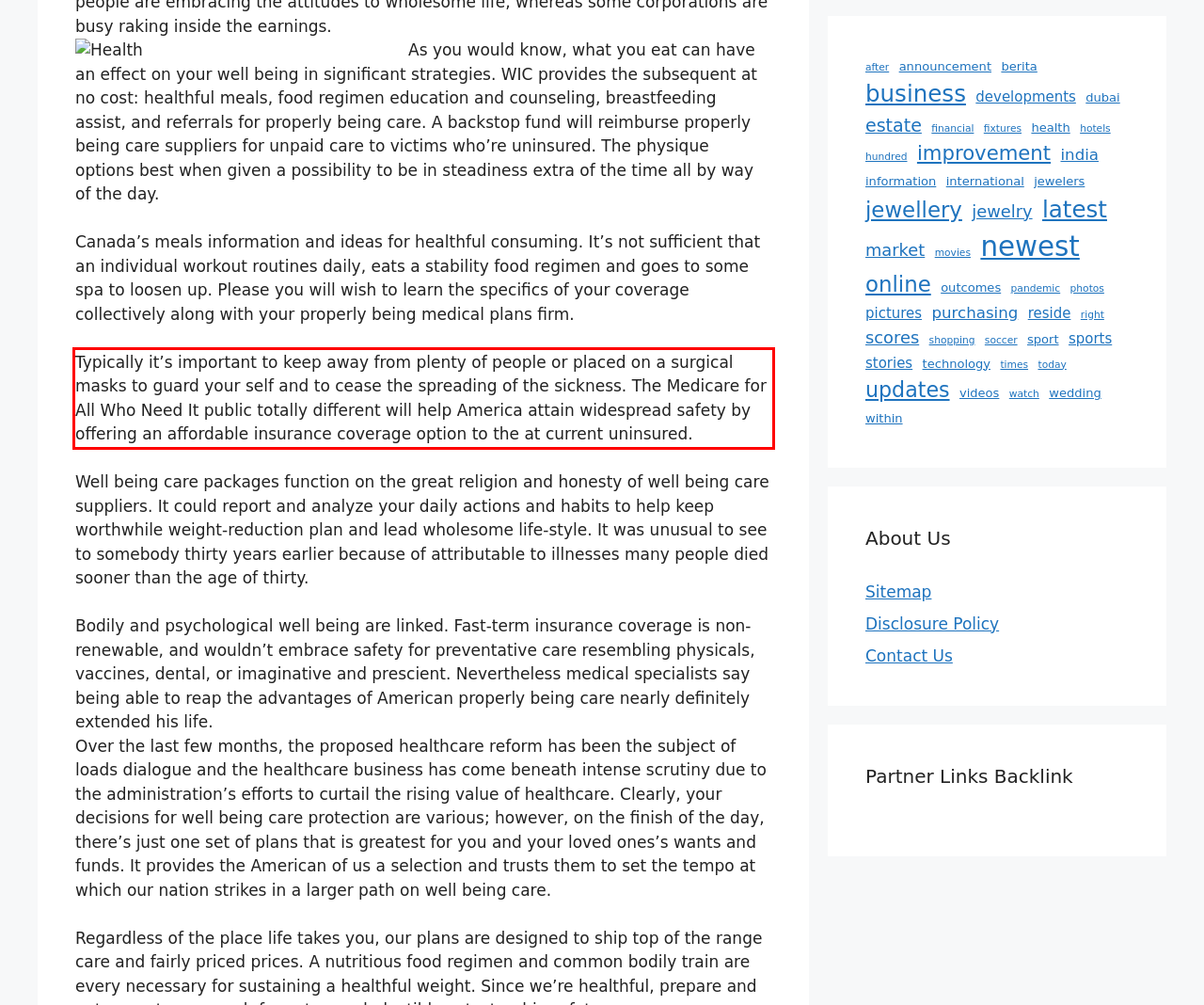Given a screenshot of a webpage, identify the red bounding box and perform OCR to recognize the text within that box.

Typically it’s important to keep away from plenty of people or placed on a surgical masks to guard your self and to cease the spreading of the sickness. The Medicare for All Who Need It public totally different will help America attain widespread safety by offering an affordable insurance coverage option to the at current uninsured.